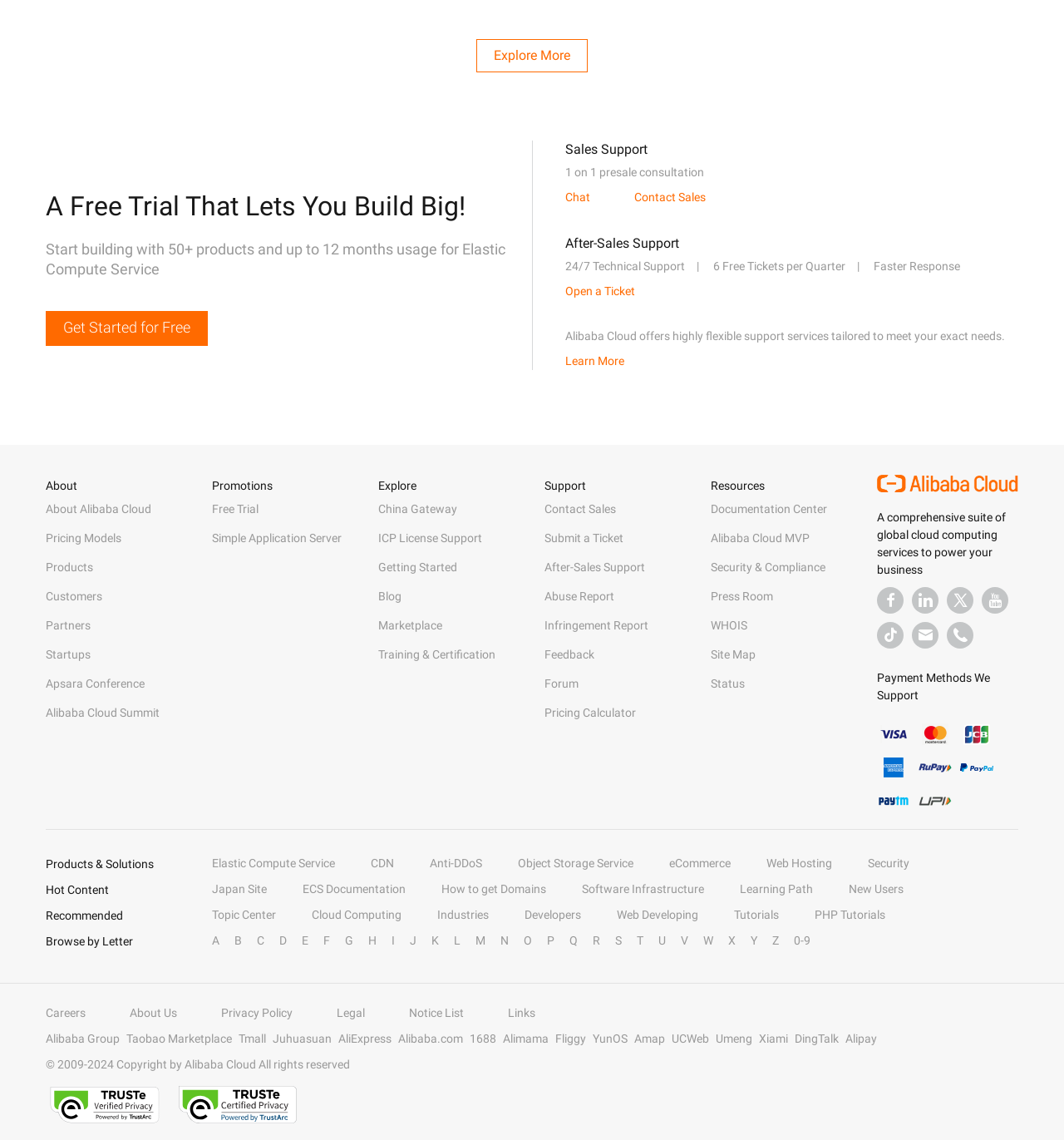Locate the bounding box of the UI element described in the following text: "About Alibaba Cloud".

[0.043, 0.441, 0.142, 0.452]